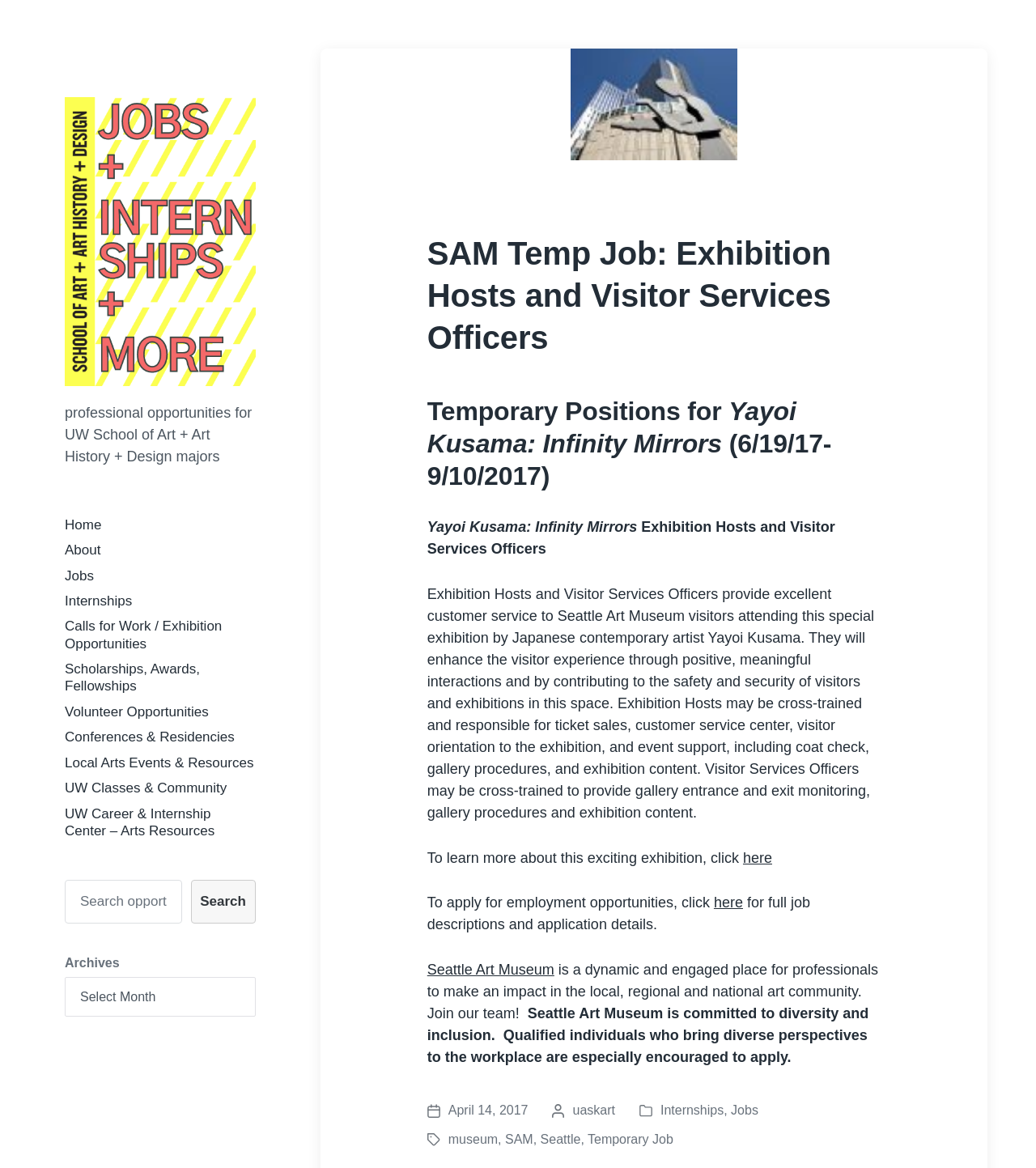Locate the bounding box coordinates of the element I should click to achieve the following instruction: "Click on Jobs + Internships + More".

[0.062, 0.083, 0.246, 0.33]